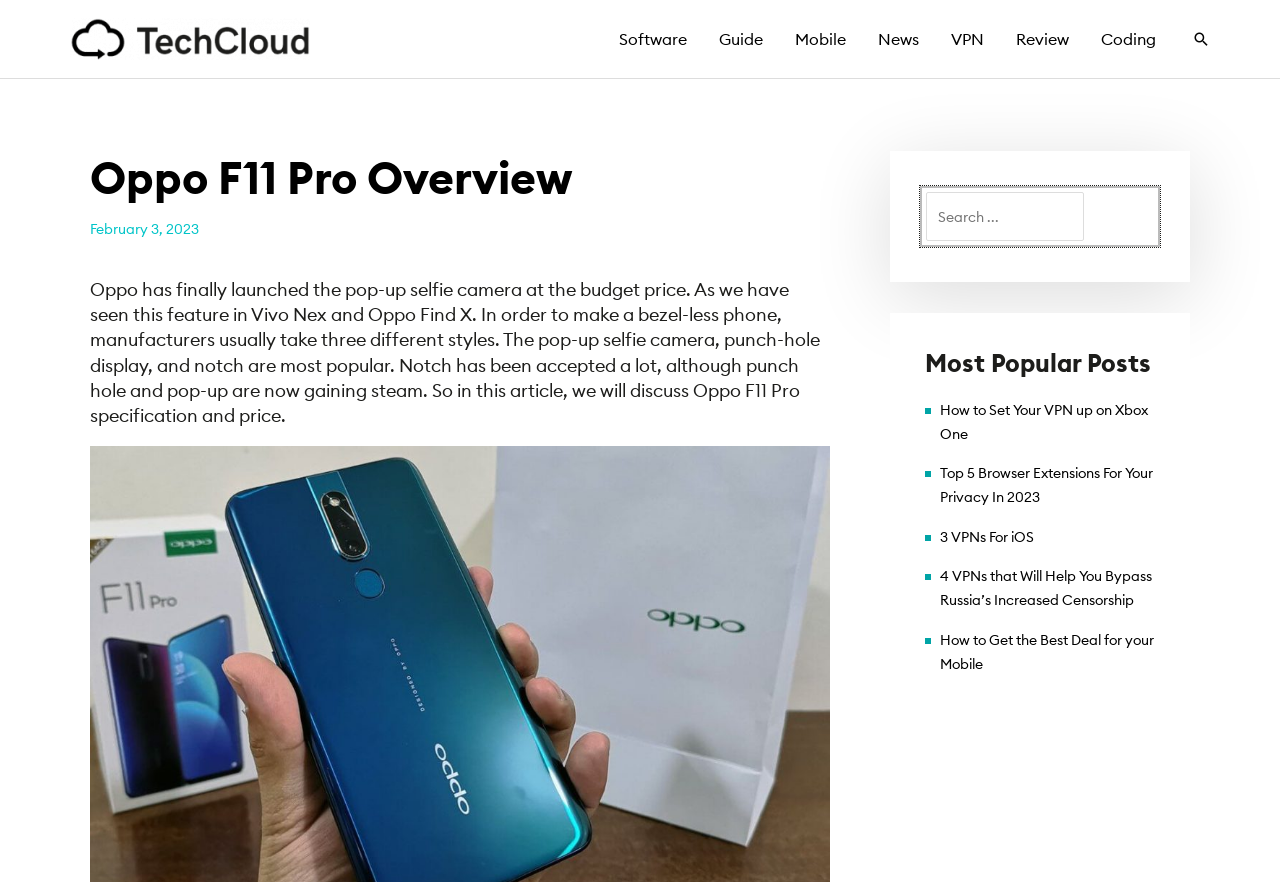Based on what you see in the screenshot, provide a thorough answer to this question: How many links are in the navigation section?

The navigation section contains links to 'Software', 'Guide', 'Mobile', 'News', 'VPN', 'Review', 'Coding', and 'Search icon link', which makes a total of 8 links.